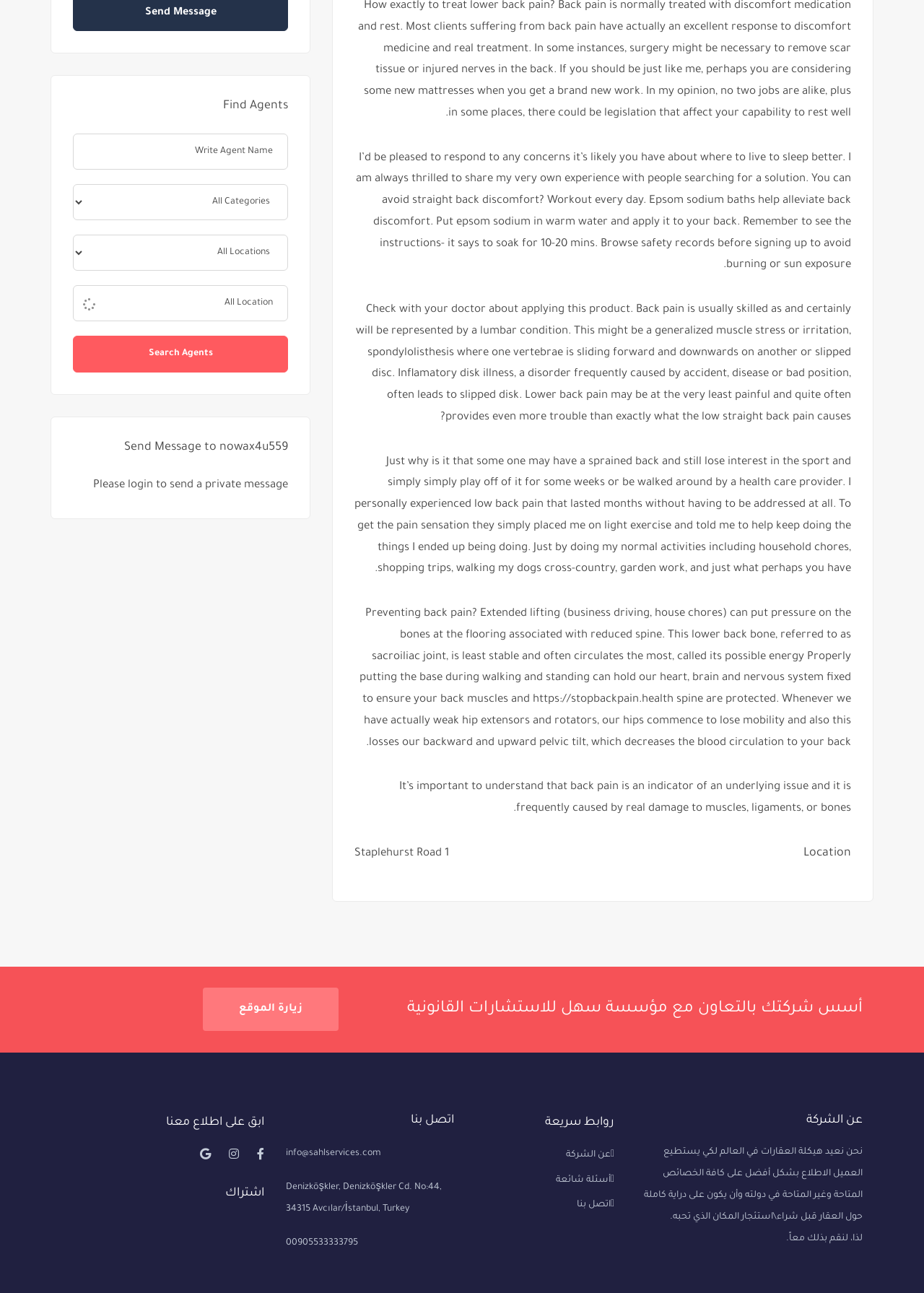Identify the coordinates of the bounding box for the element described below: "name="filter-title" placeholder="Write Agent Name"". Return the coordinates as four float numbers between 0 and 1: [left, top, right, bottom].

[0.079, 0.103, 0.312, 0.131]